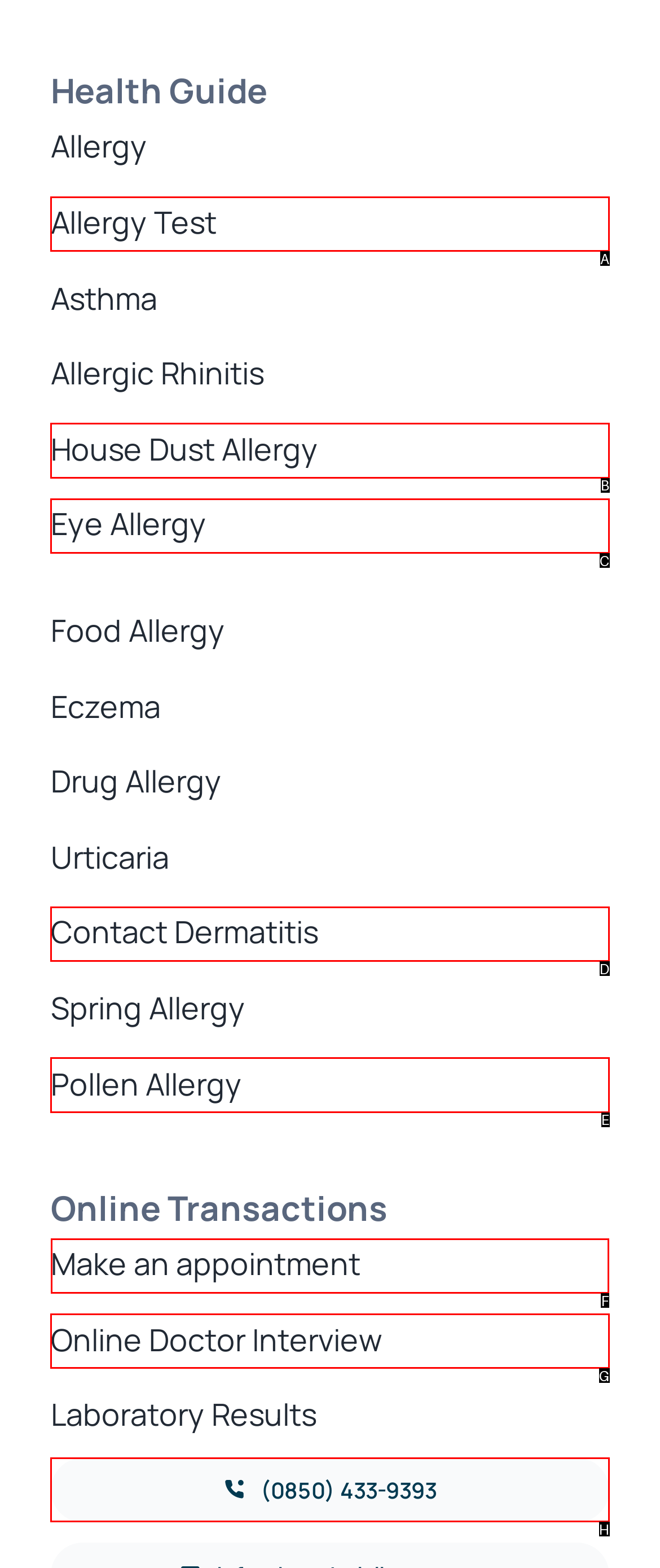Indicate which lettered UI element to click to fulfill the following task: Make an appointment
Provide the letter of the correct option.

F